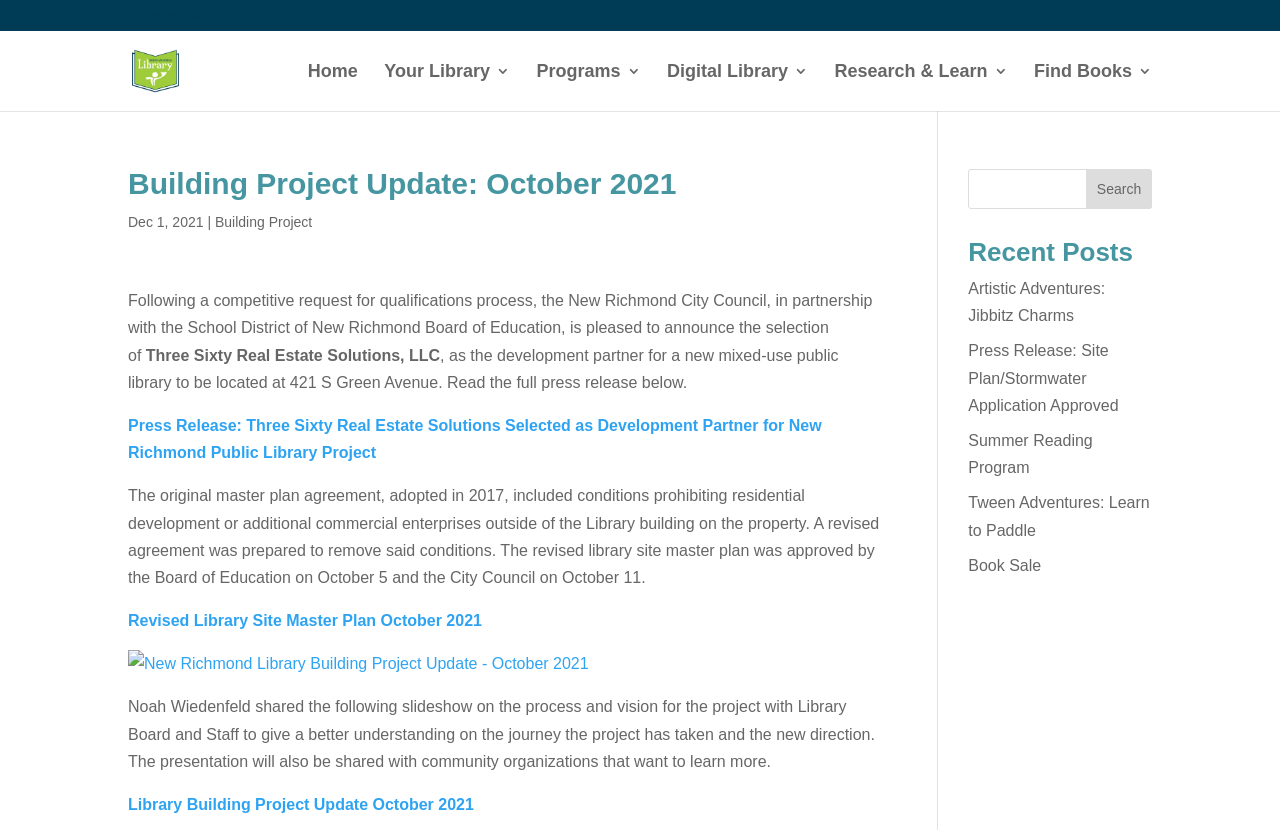Give a short answer to this question using one word or a phrase:
What is the title of the press release about the development partner?

Press Release: Three Sixty Real Estate Solutions Selected as Development Partner for New Richmond Public Library Project